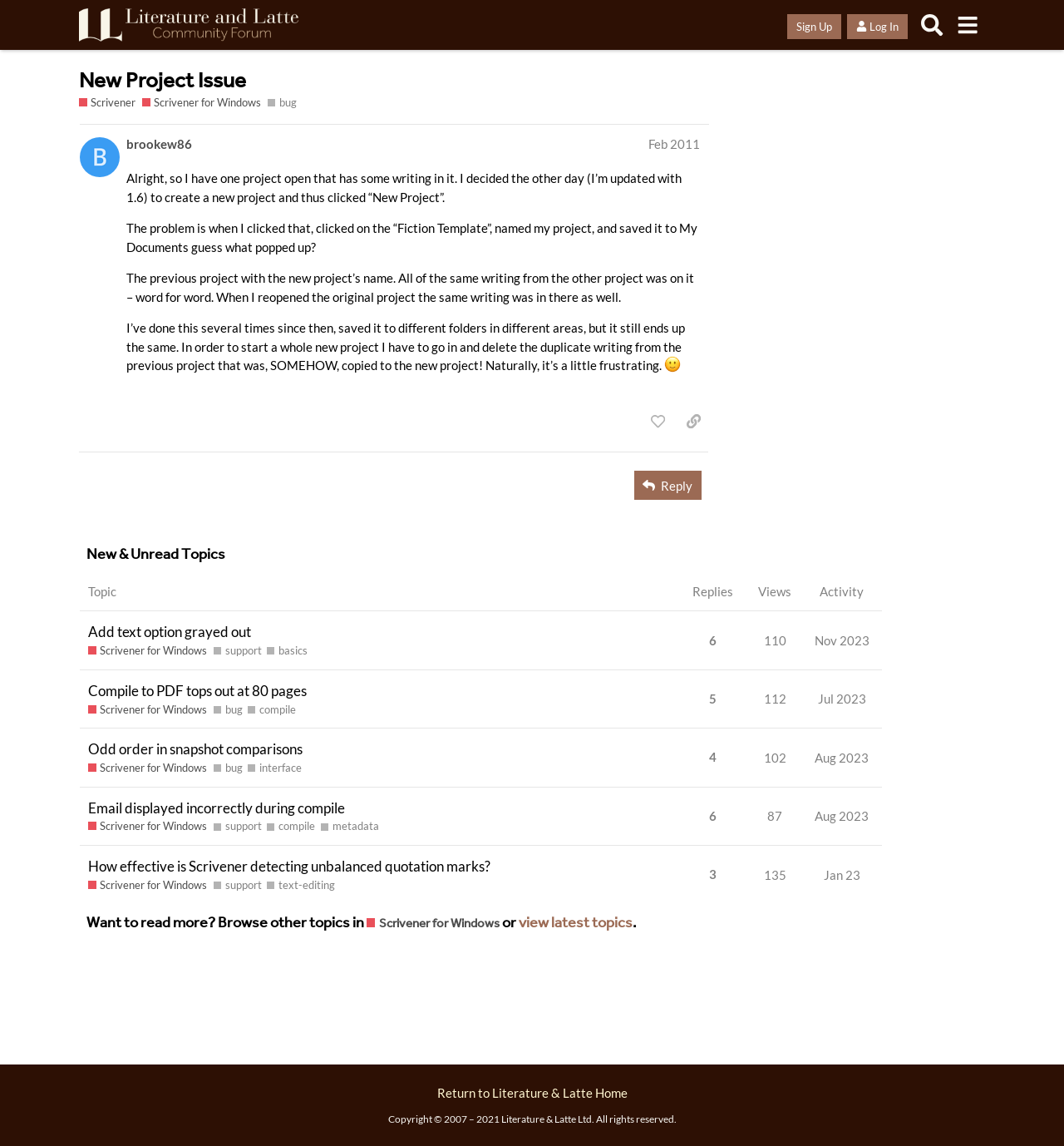Please locate and generate the primary heading on this webpage.

New Project Issue